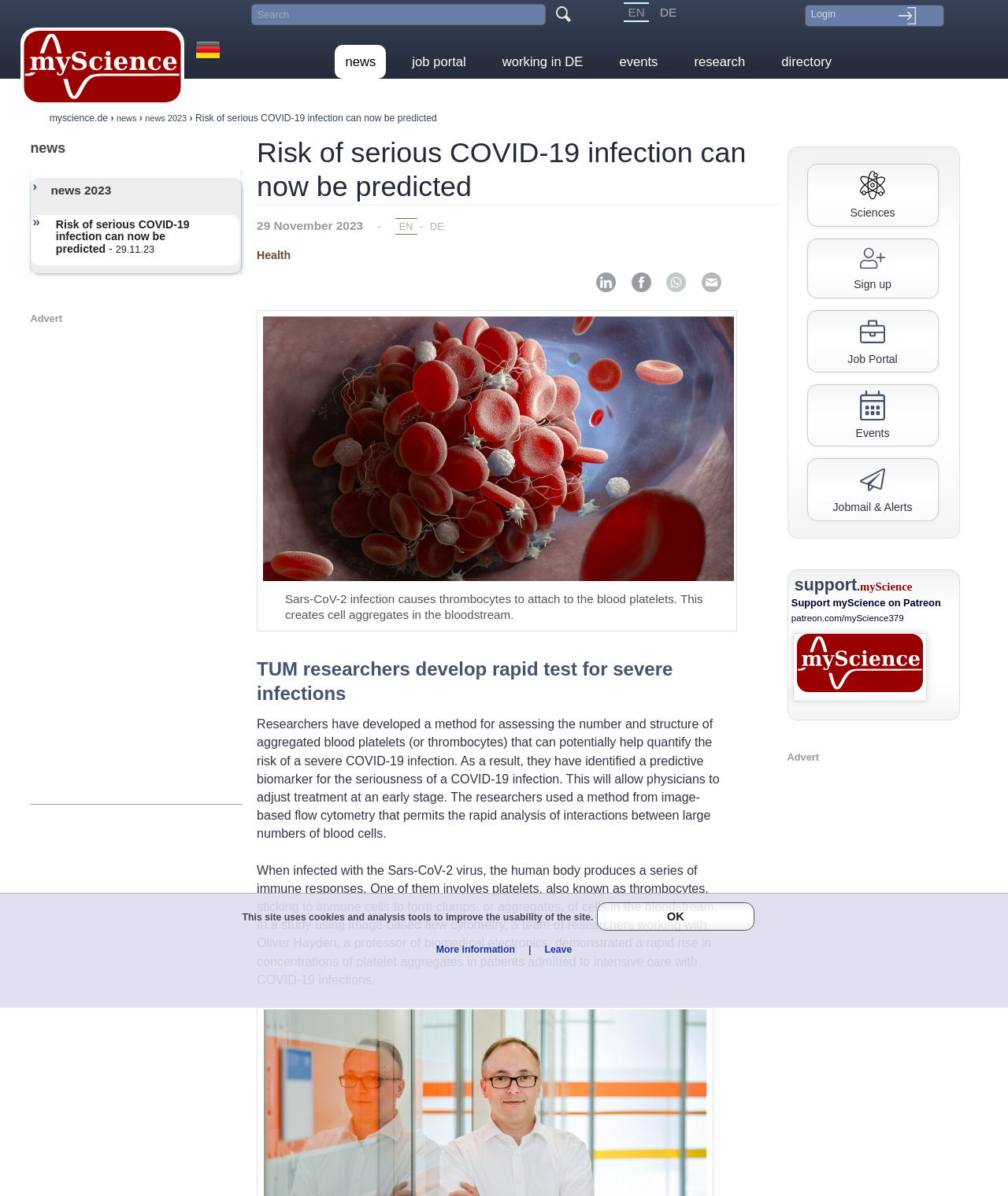Can you specify the bounding box coordinates of the area that needs to be clicked to fulfill the following instruction: "Share on LinkedIn"?

[0.586, 0.223, 0.617, 0.249]